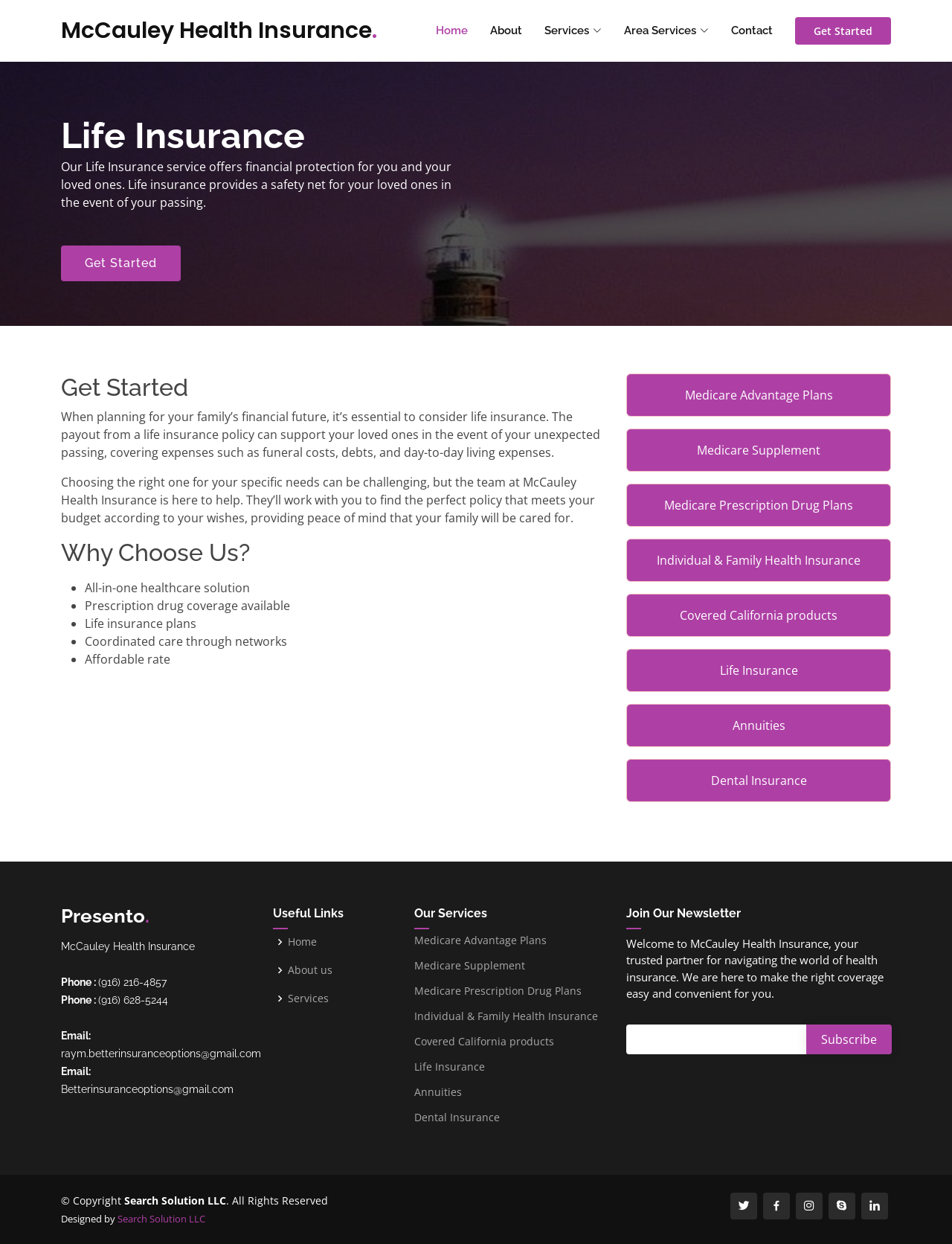Determine the bounding box coordinates of the UI element described below. Use the format (top-left x, top-left y, bottom-right x, bottom-right y) with floating point numbers between 0 and 1: Services

[0.302, 0.798, 0.345, 0.807]